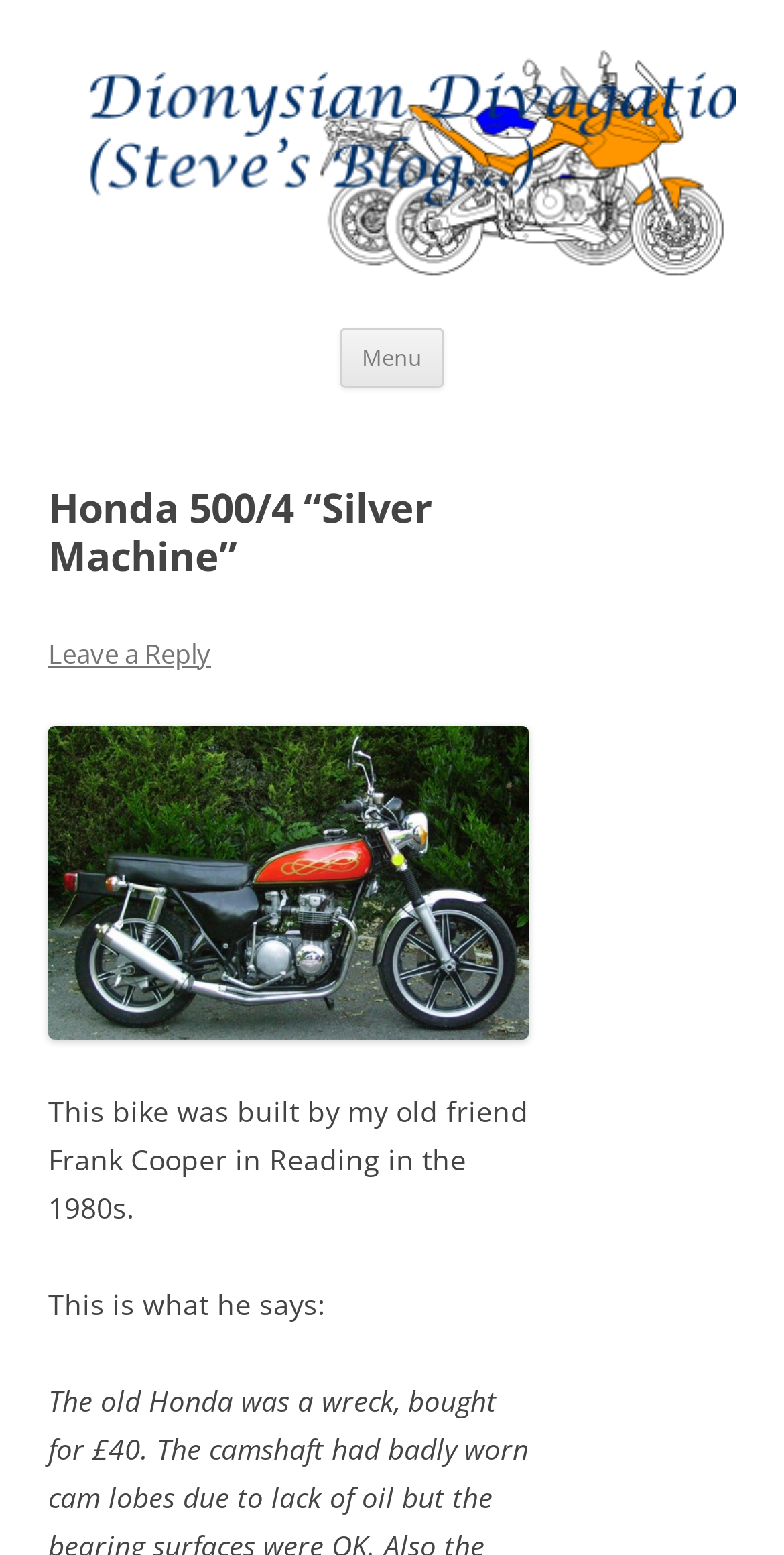Based on the image, provide a detailed and complete answer to the question: 
What is the name of the bike?

The name of the bike can be found in the heading element 'Honda 500/4 “Silver Machine”' and also in the link element 'Honda 500/4 Silver Machine'.